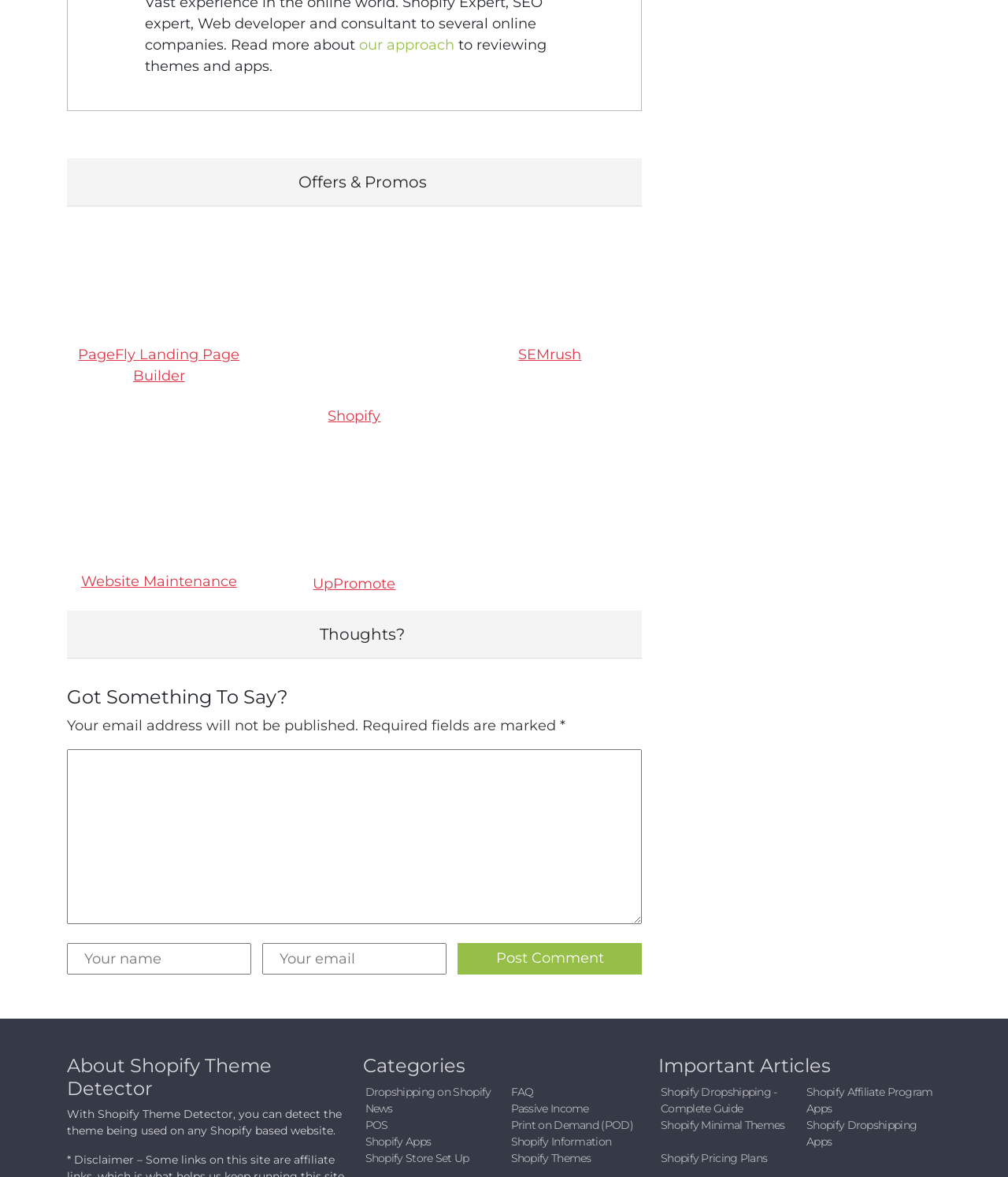What is the purpose of Shopify Theme Detector?
Based on the visual details in the image, please answer the question thoroughly.

Based on the text 'With Shopify Theme Detector, you can detect the theme being used on any Shopify based website.', it is clear that the purpose of Shopify Theme Detector is to detect the theme used on any Shopify-based website.